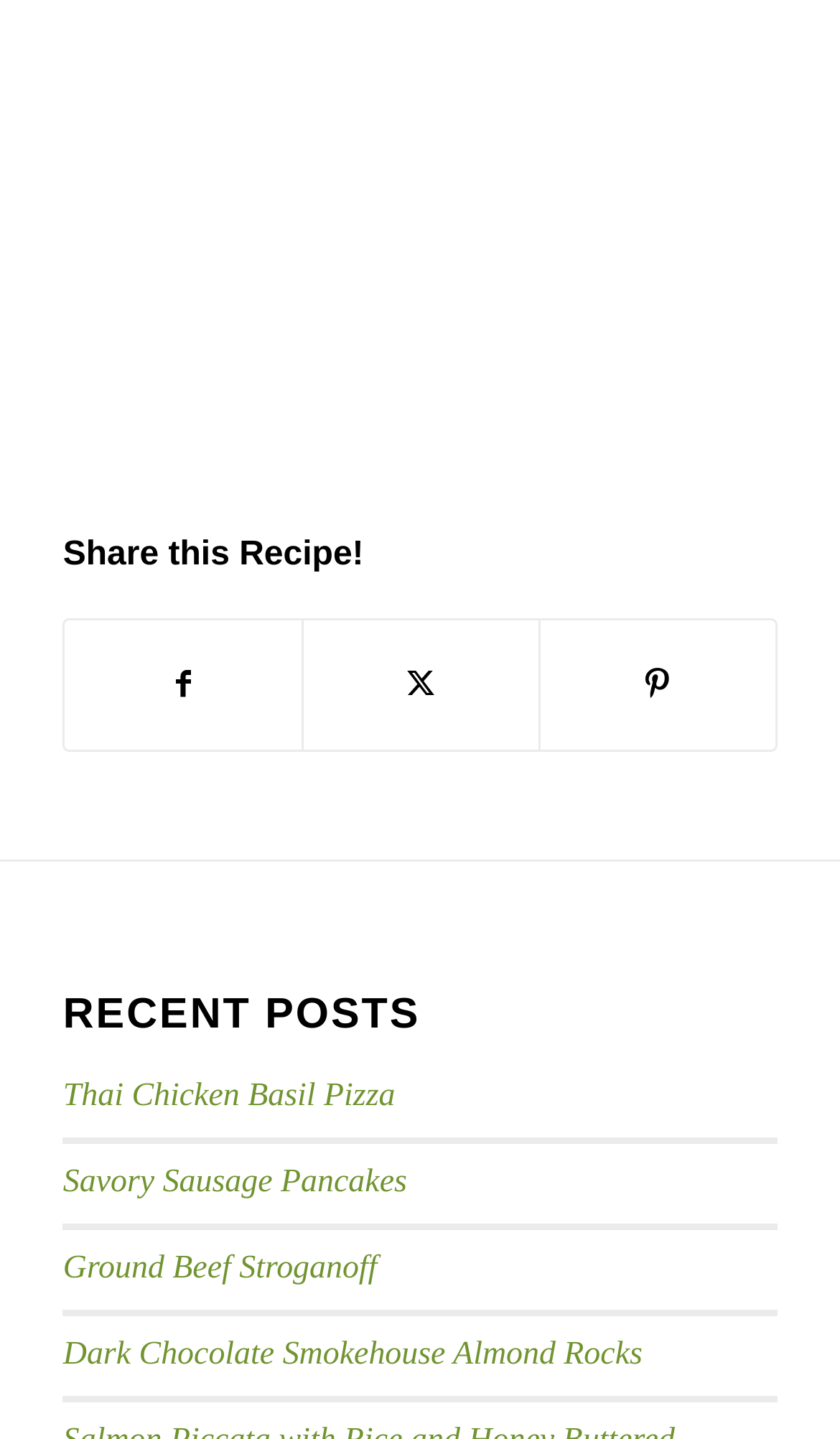Answer the following query concisely with a single word or phrase:
What is the last recent post listed on the webpage?

Dark Chocolate Smokehouse Almond Rocks